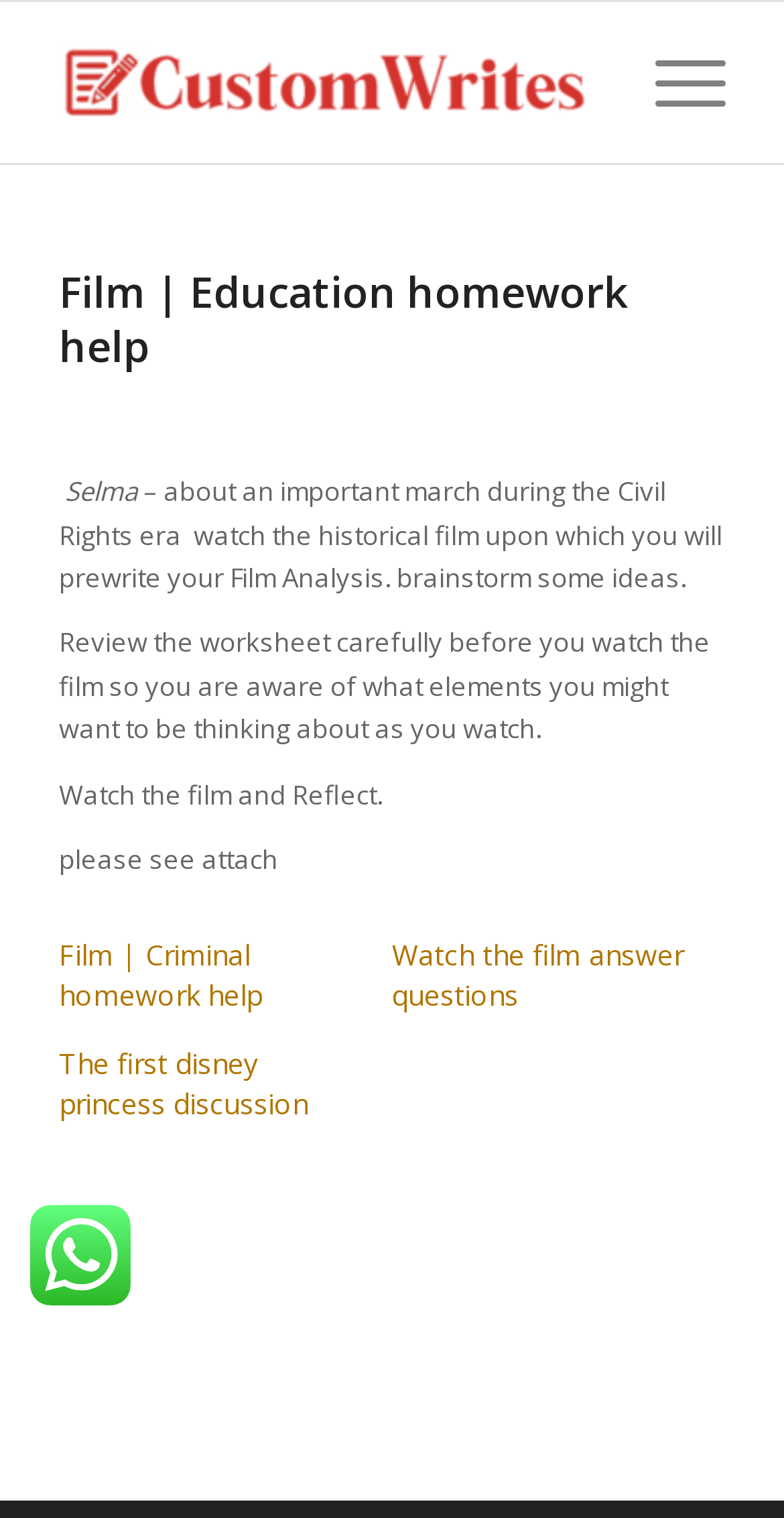What is the next step after watching the film?
Refer to the image and respond with a one-word or short-phrase answer.

Reflect